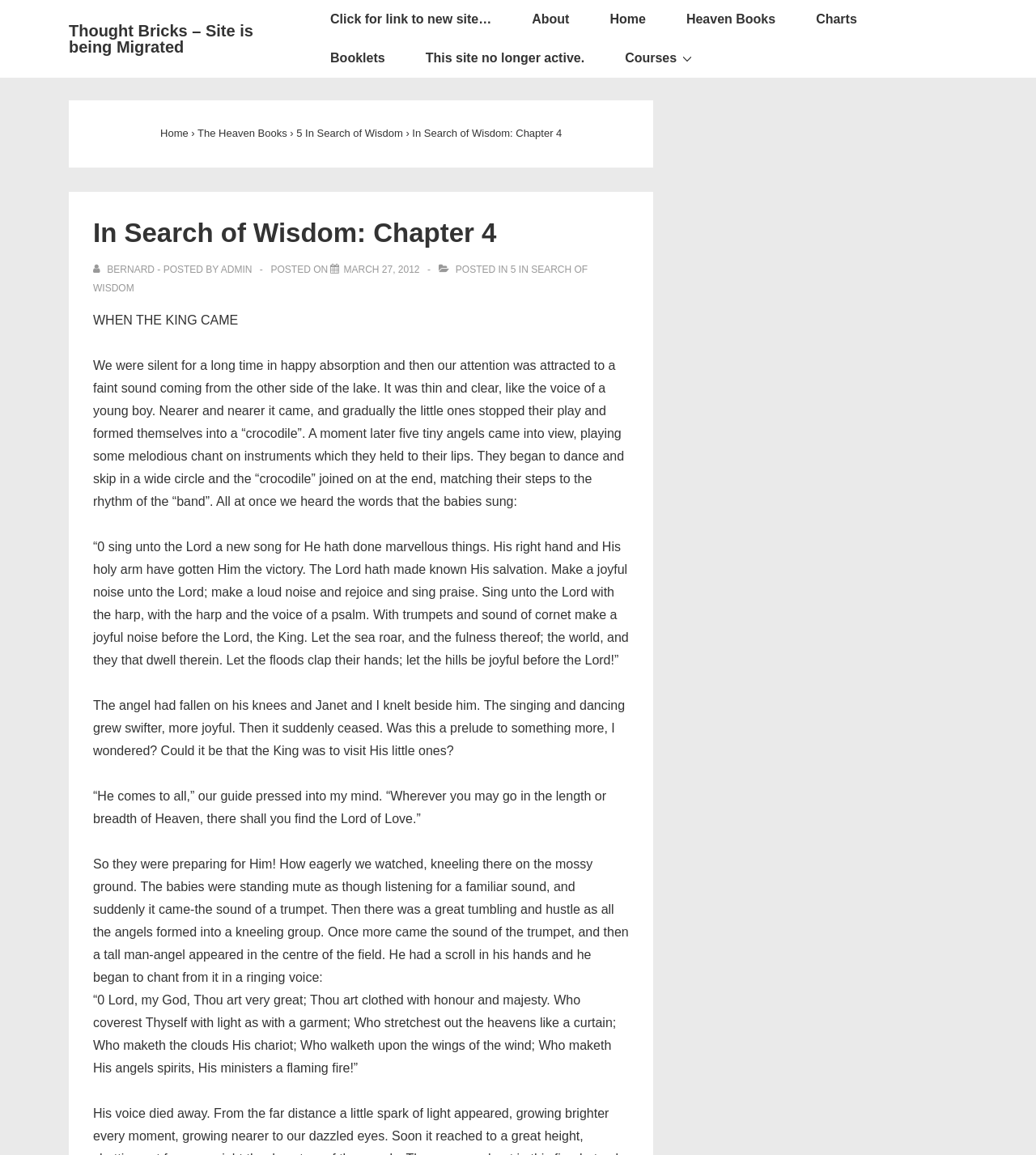Identify and extract the main heading of the webpage.

In Search of Wisdom: Chapter 4